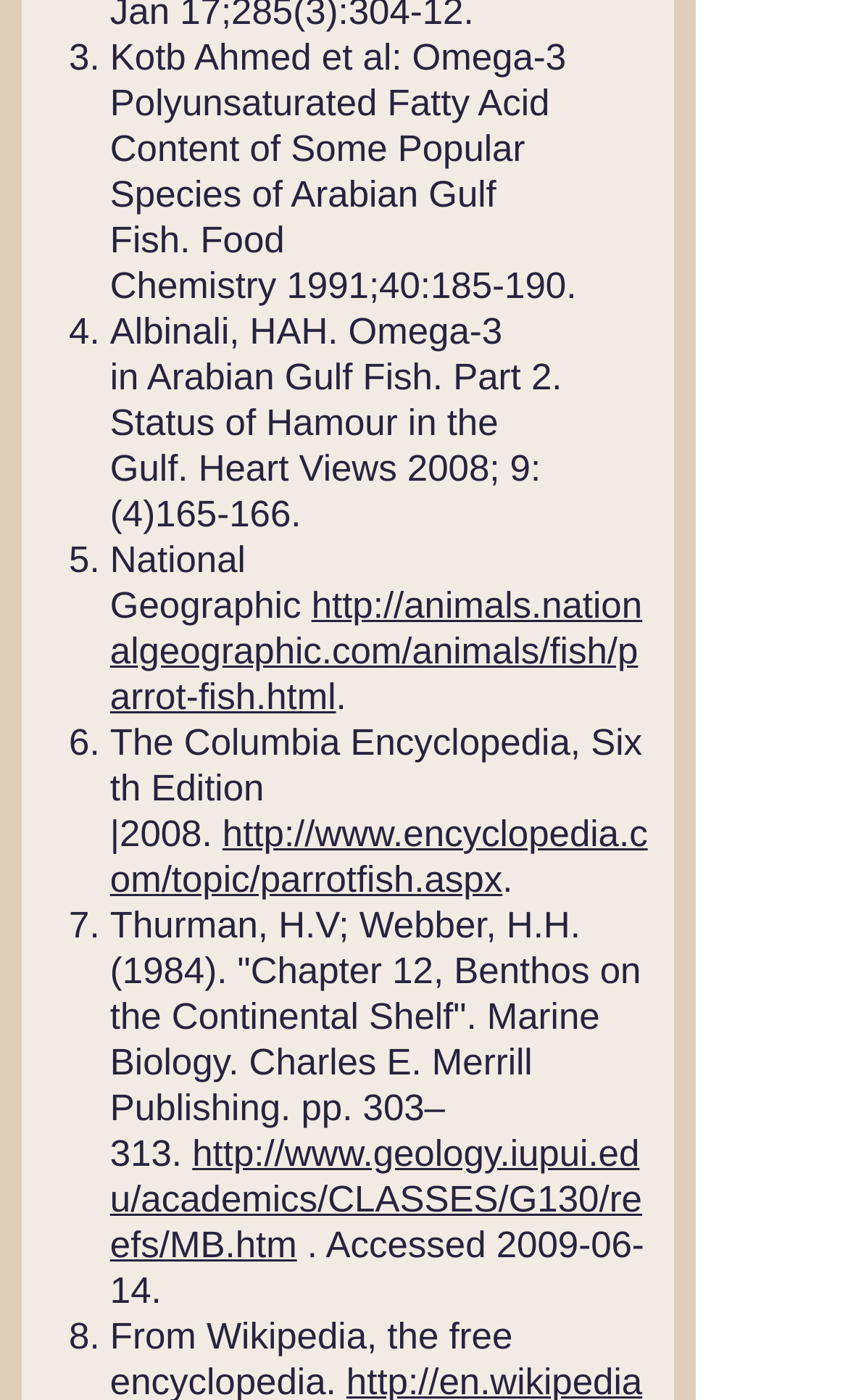What is the URL of the sixth reference?
Based on the image, provide a one-word or brief-phrase response.

http://www.encyclopedia.com/topic/parrotfish.aspx